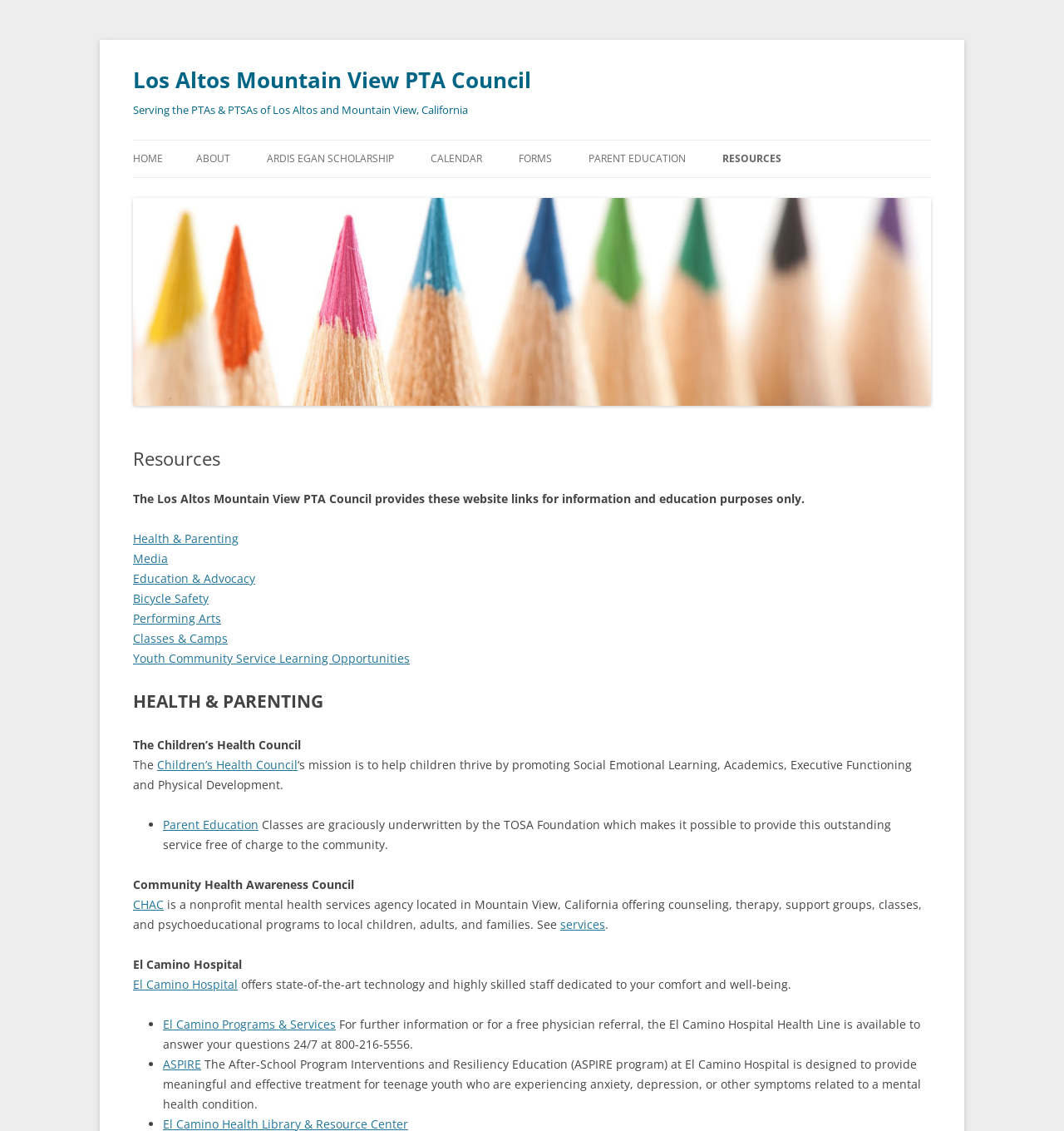Please answer the following question using a single word or phrase: 
How many links are there in the top navigation bar?

11